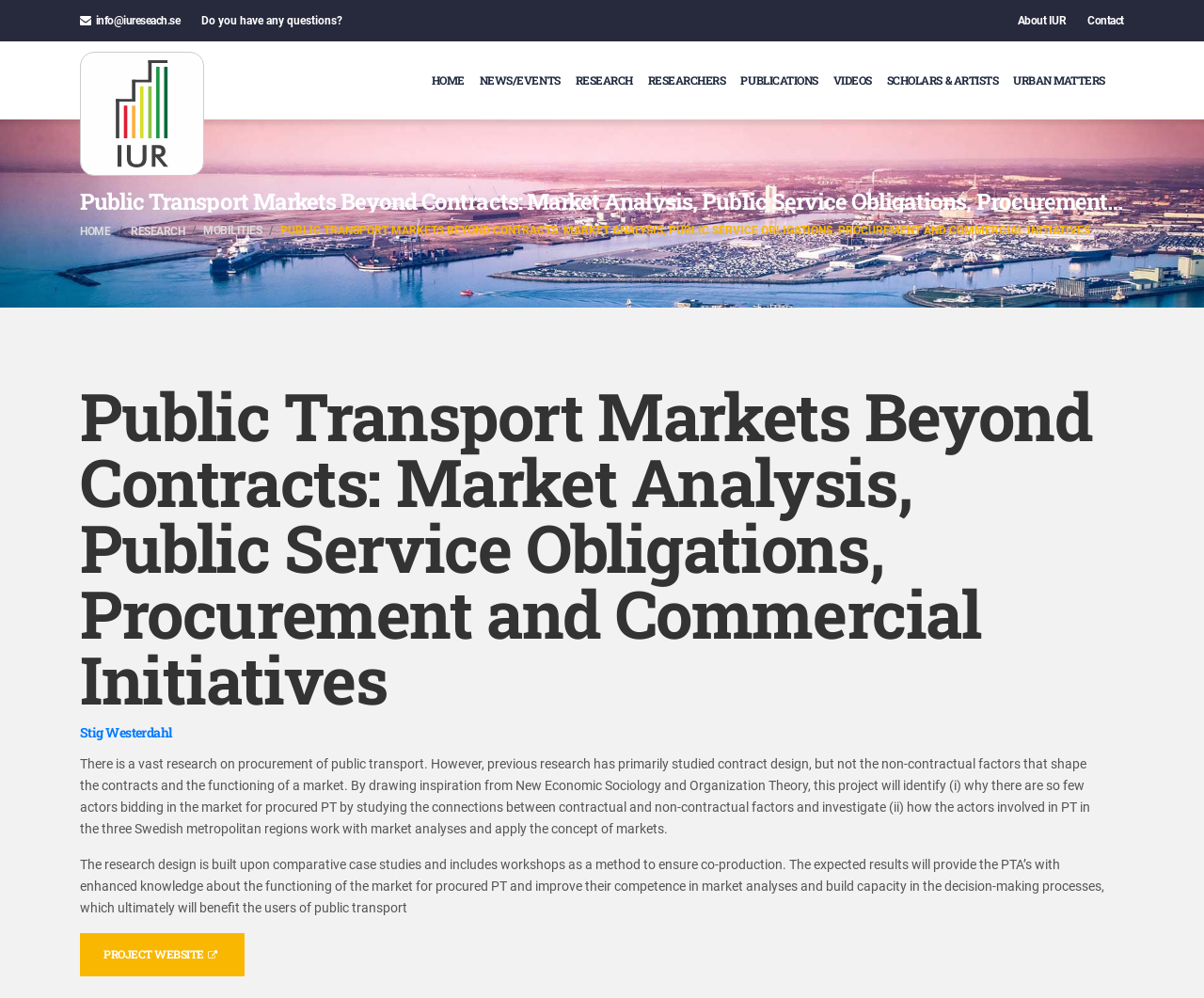Provide a brief response to the question using a single word or phrase: 
What is the name of the institute?

Institute for Urban Research